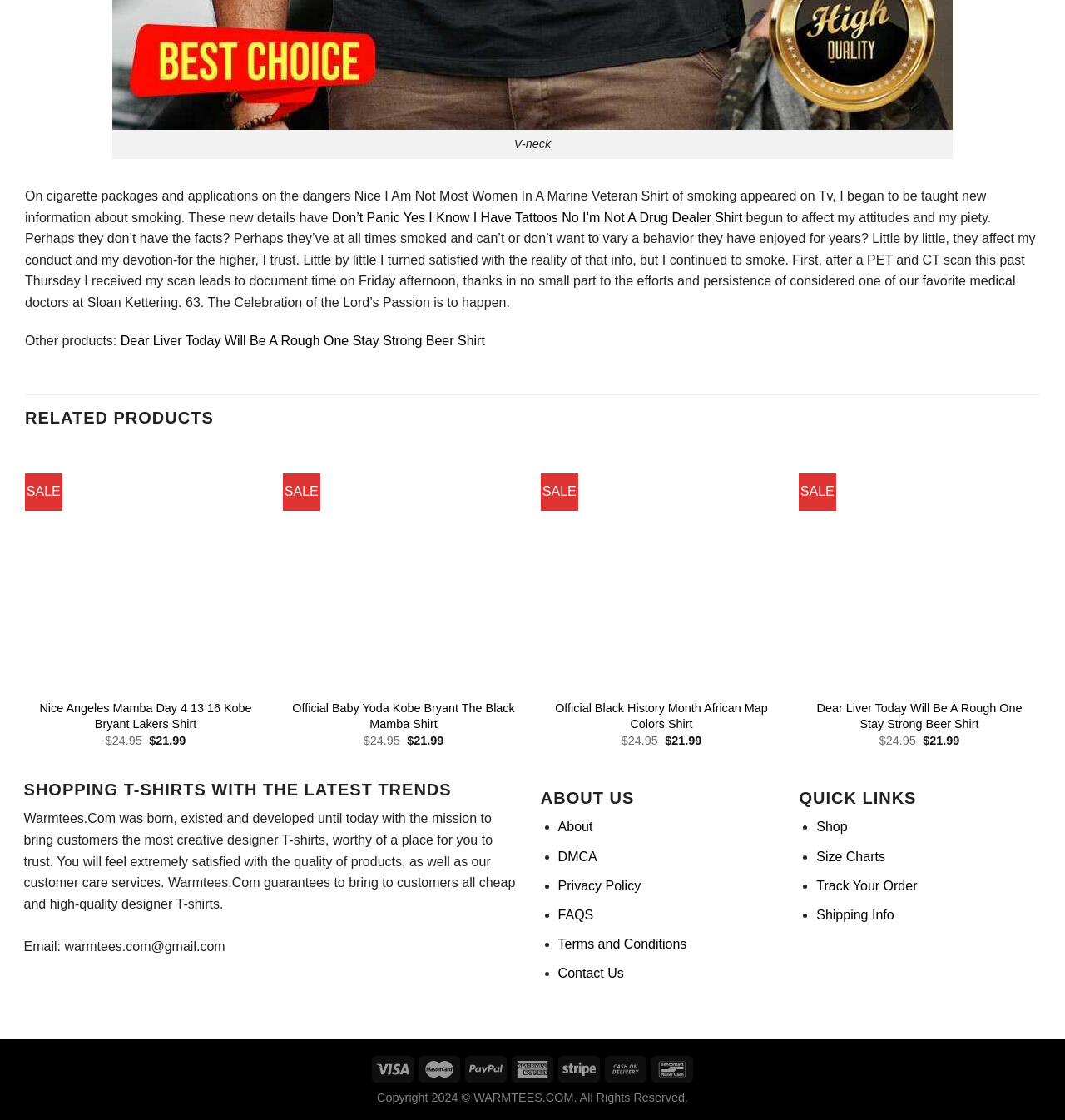What is the email address of the website?
Carefully analyze the image and provide a detailed answer to the question.

I found the email address of the website by looking at the text at the bottom of the page, which says 'Email: warmtees.com@gmail.com'.